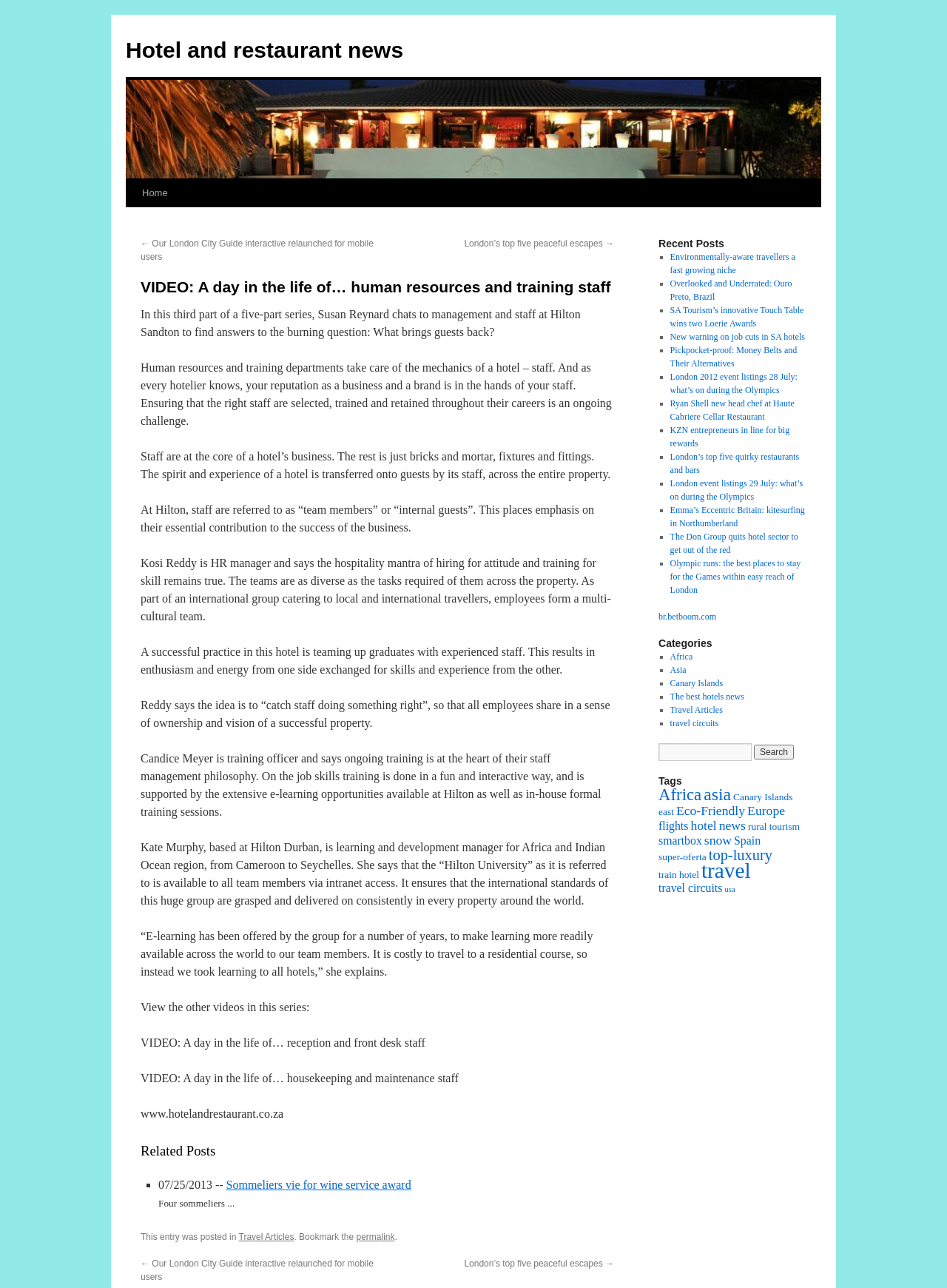Using the description: "Hotel and restaurant news", identify the bounding box of the corresponding UI element in the screenshot.

[0.133, 0.029, 0.426, 0.048]